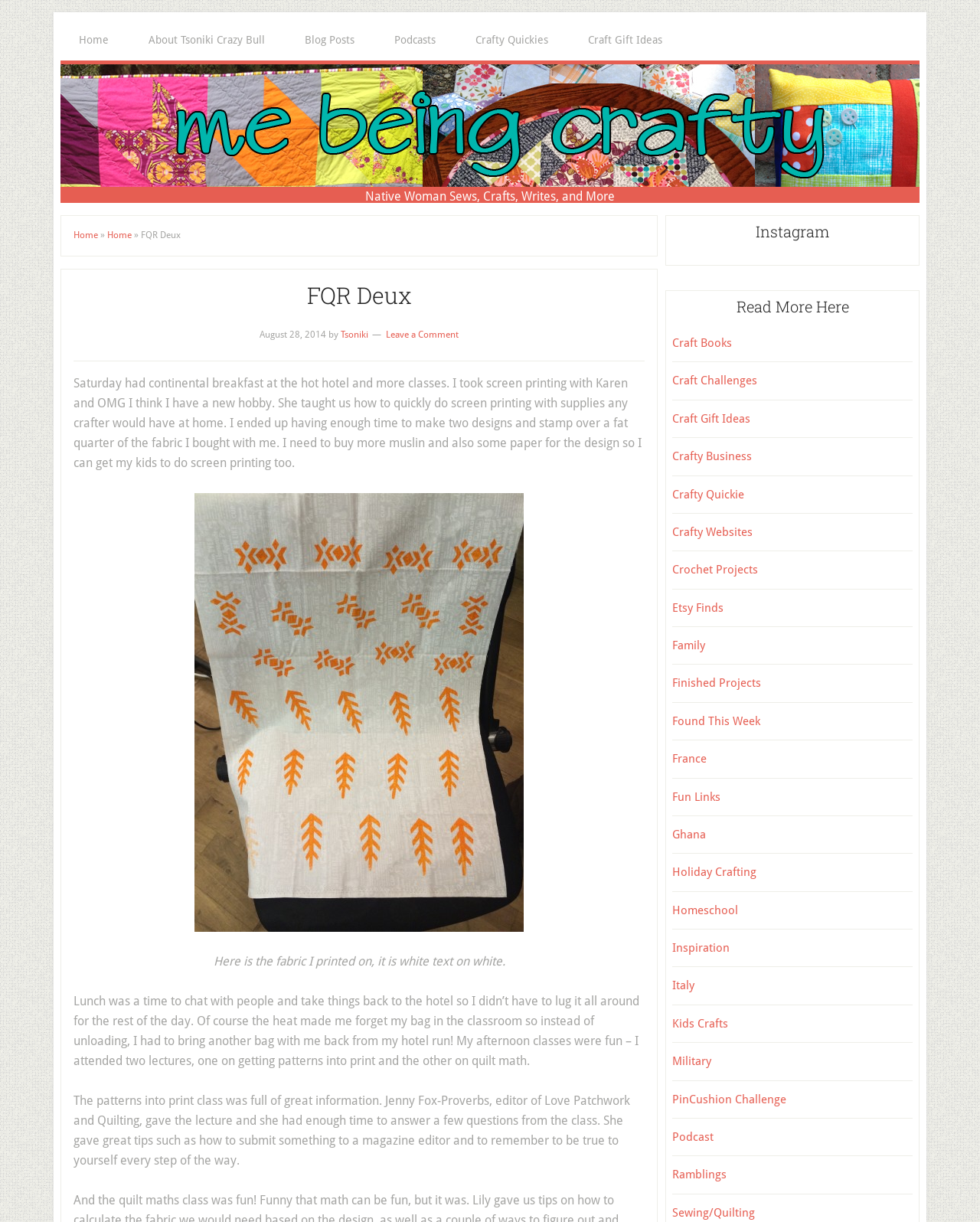Given the element description PinCushion Challenge, specify the bounding box coordinates of the corresponding UI element in the format (top-left x, top-left y, bottom-right x, bottom-right y). All values must be between 0 and 1.

[0.686, 0.894, 0.802, 0.905]